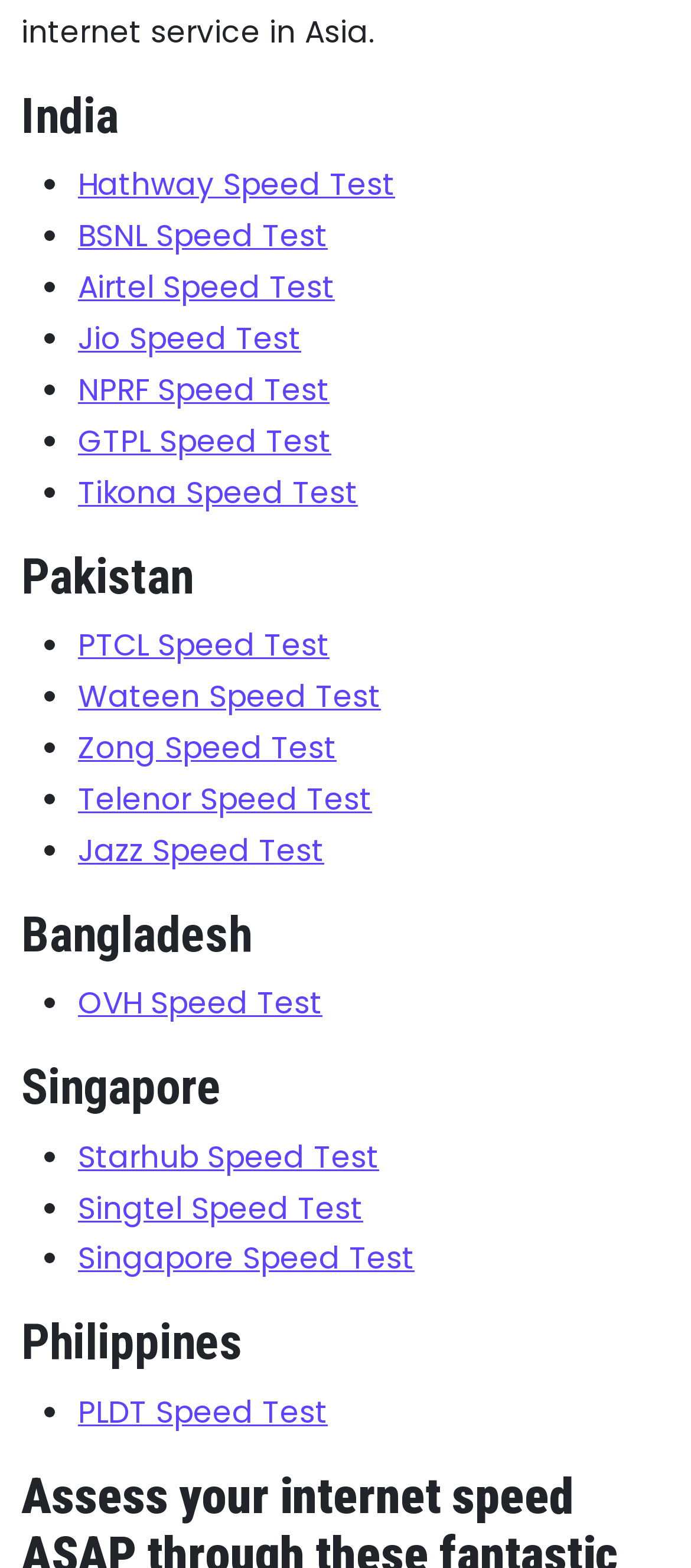Please specify the bounding box coordinates of the clickable region to carry out the following instruction: "Check speed with Airtel". The coordinates should be four float numbers between 0 and 1, in the format [left, top, right, bottom].

[0.113, 0.167, 0.485, 0.2]